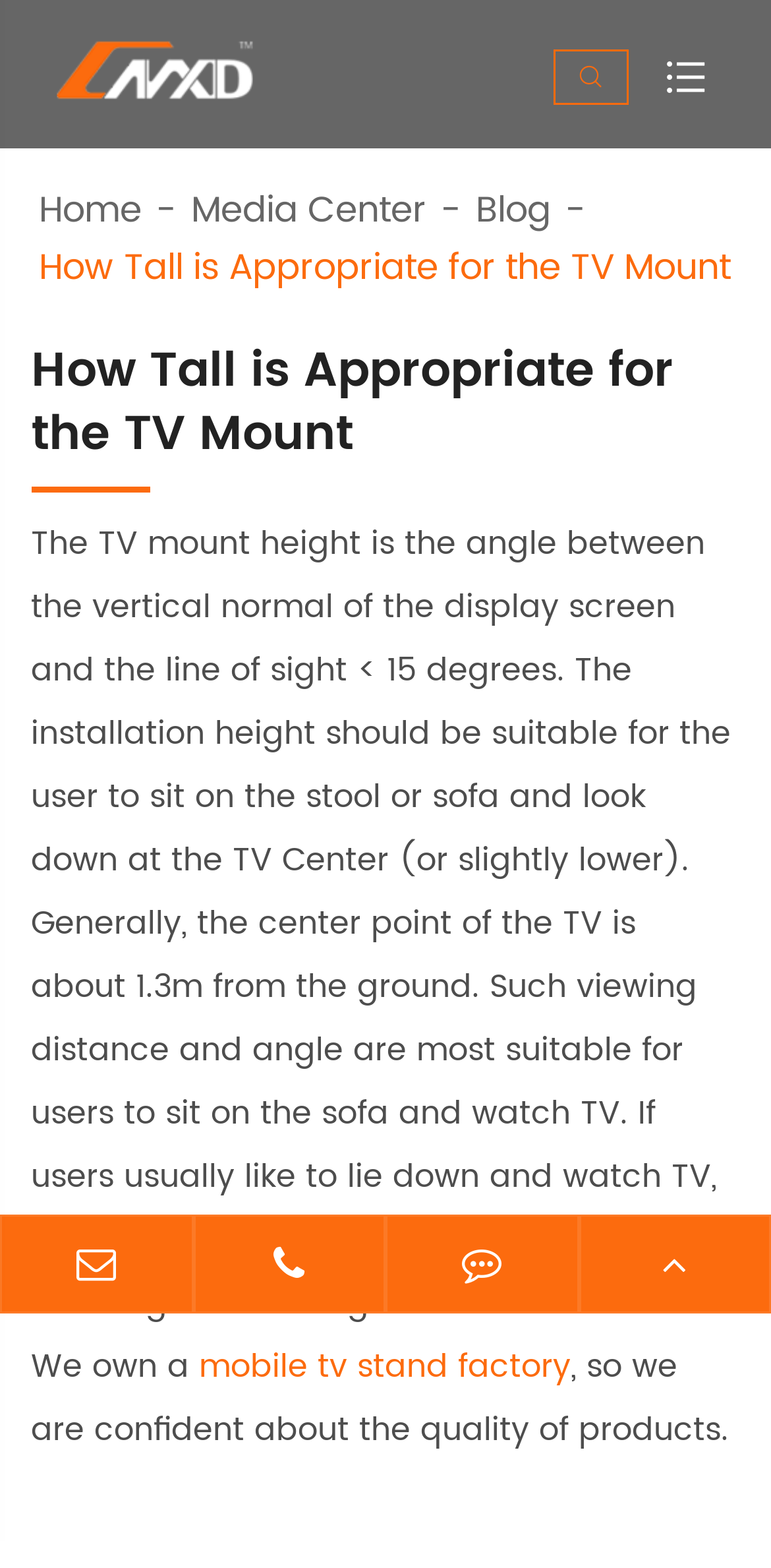Find the bounding box coordinates of the UI element according to this description: "title="Feedback"".

[0.503, 0.781, 0.747, 0.836]